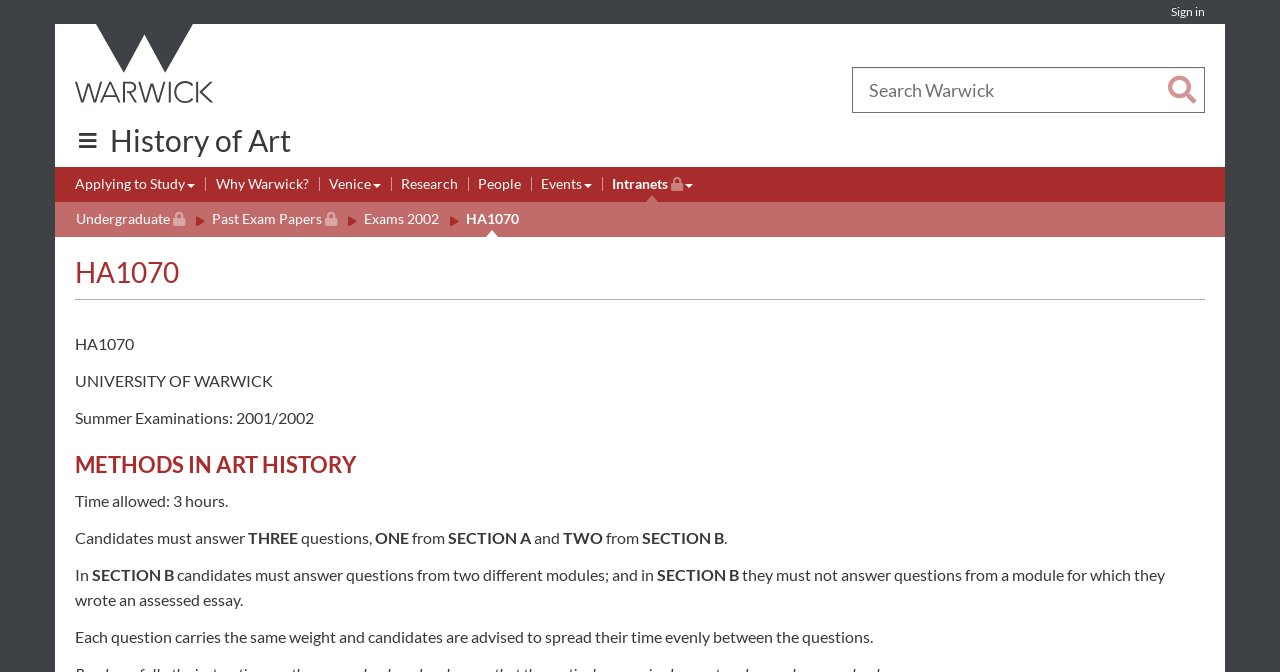Find and indicate the bounding box coordinates of the region you should select to follow the given instruction: "Explore Study".

[0.176, 0.124, 0.199, 0.147]